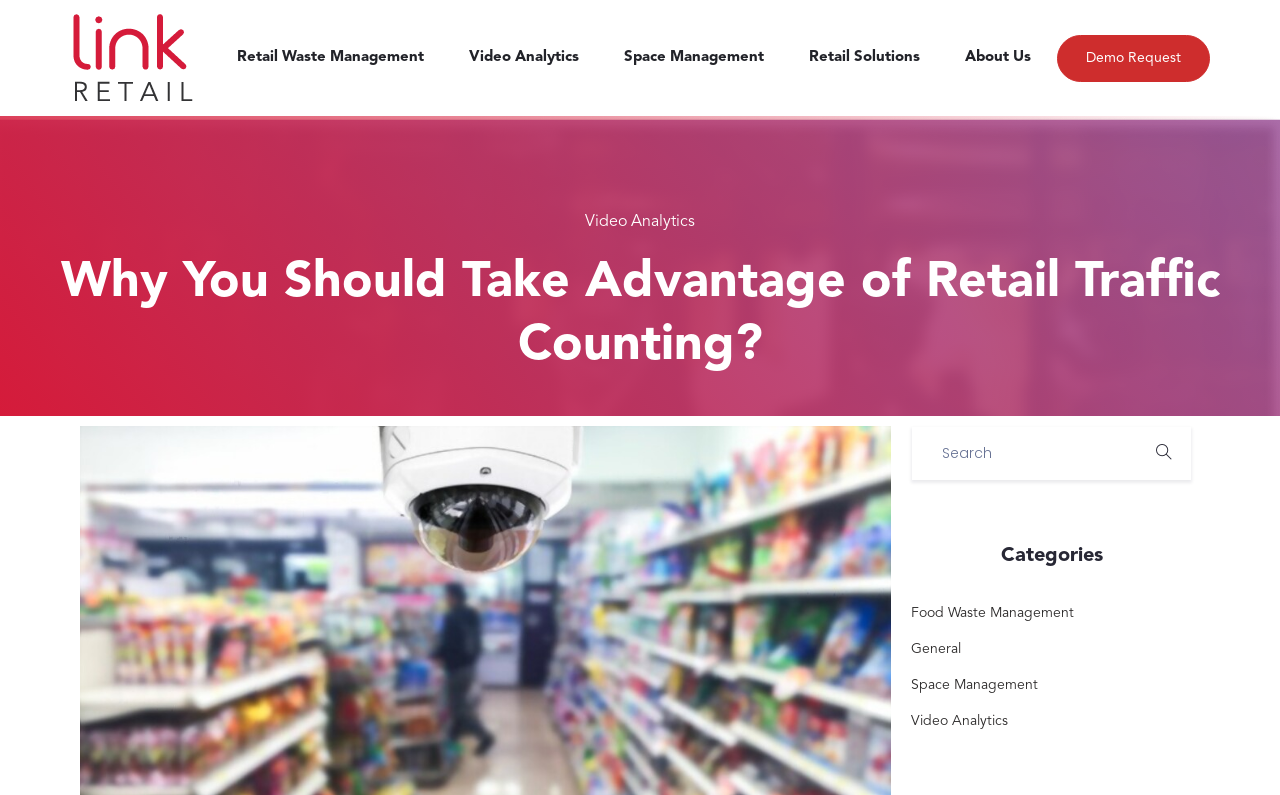Using the information in the image, could you please answer the following question in detail:
What is the purpose of retail traffic counting?

Based on the webpage's meta description, it is clear that the purpose of retail traffic counting is to make improvements in areas such as product restocking, staffing, and customer service. This implies that the website is related to retail and grocery, and the traffic counting system is used to optimize these aspects.